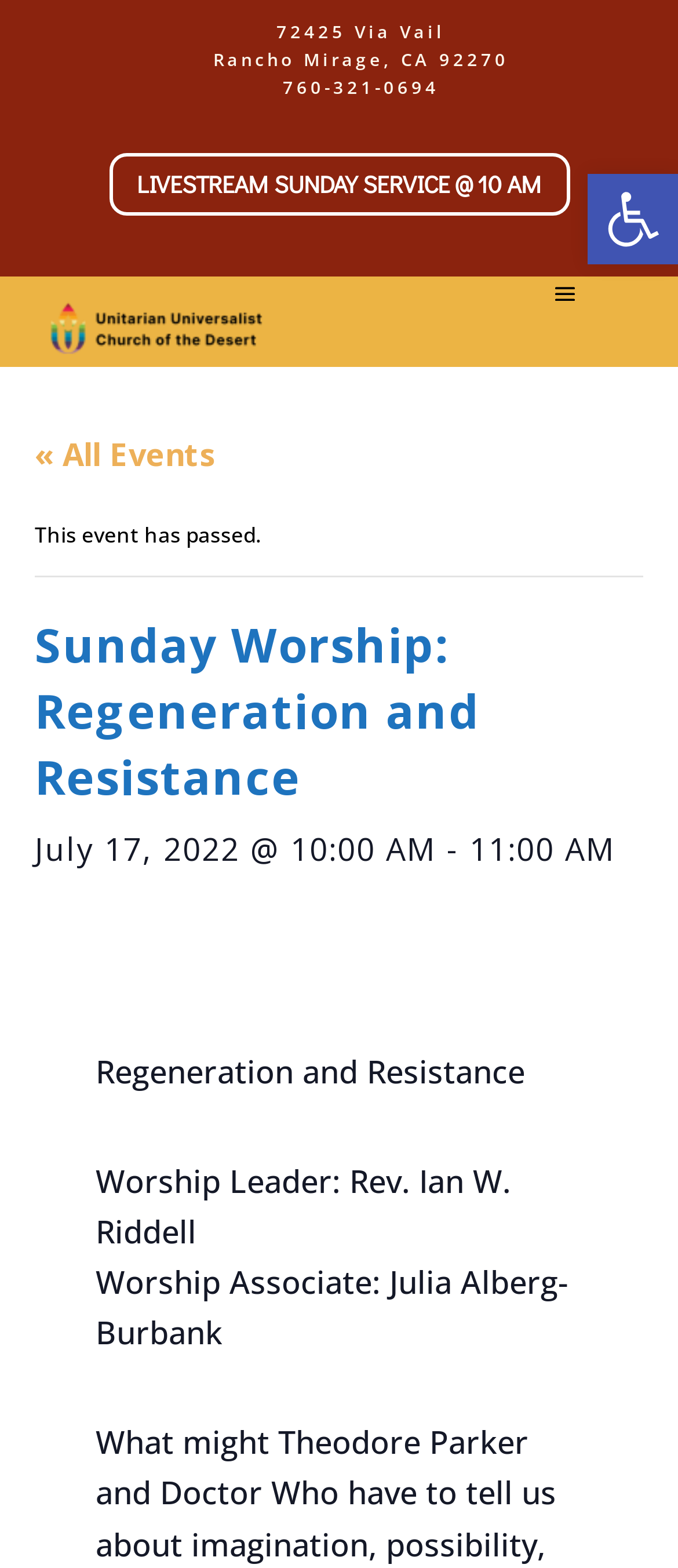Who is the worship leader?
Please answer the question with as much detail as possible using the screenshot.

I found the worship leader's name by looking at the static text element that says 'Worship Leader: Rev. Ian W. Riddell', which provides the name of the worship leader.